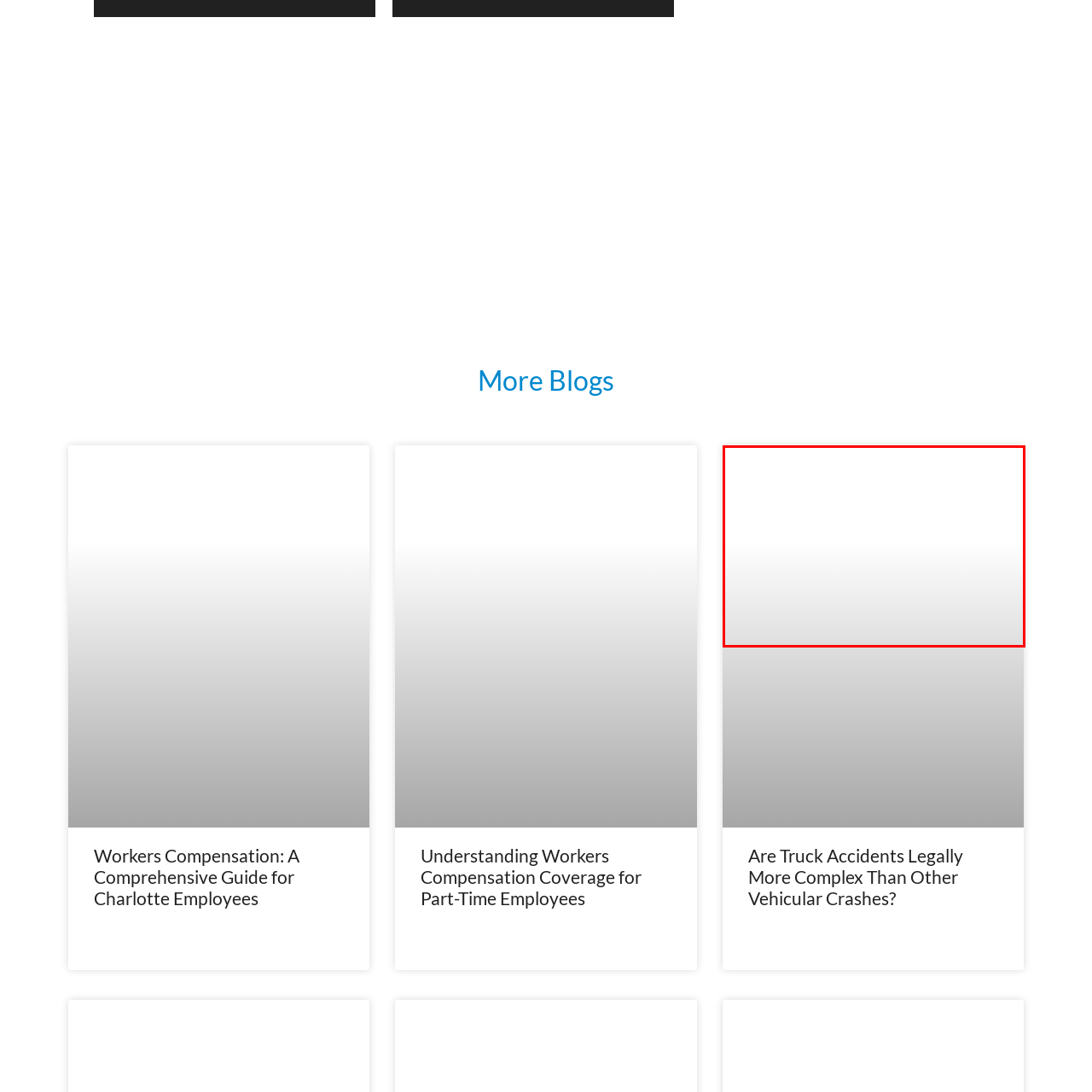Detail the features and elements seen in the red-circled portion of the image.

The image associated with the article explores the complexities of truck accidents and their legal implications. It highlights the significant challenges faced by victims seeking compensation due to the intricate nature of such cases. As the article titled "Are Truck Accidents Legally More Complex Than Other Vehicular Crashes?" suggests, understanding the various legal aspects involved in truck accidents is crucial for those affected. The content aims to inform readers about the essential factors to consider when navigating the legal landscape surrounding truck-related incidents, ultimately aiming to provide clarity and guidance for seeking rightful compensation.